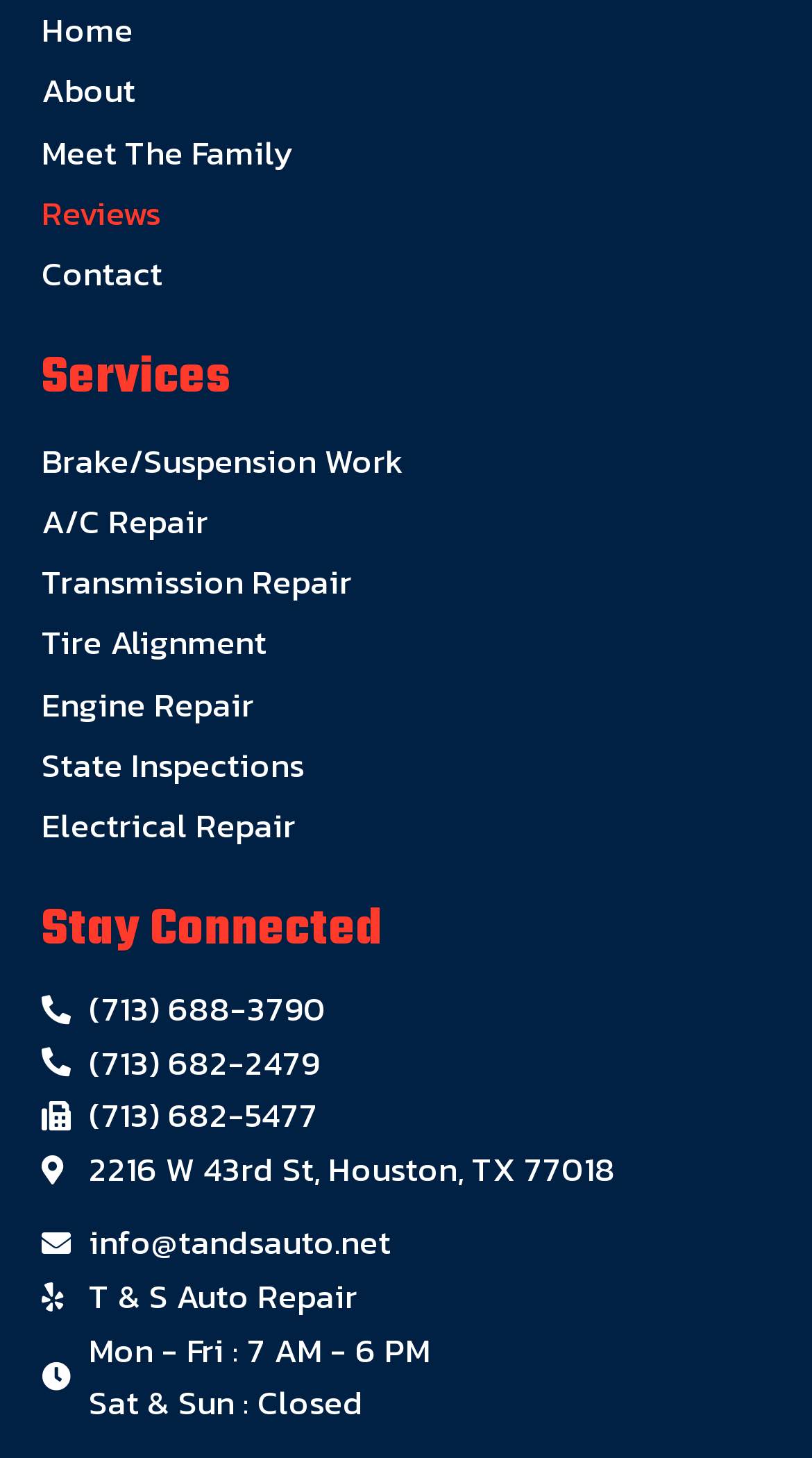Provide the bounding box coordinates of the section that needs to be clicked to accomplish the following instruction: "email info@tandsauto.net."

[0.051, 0.835, 0.949, 0.871]